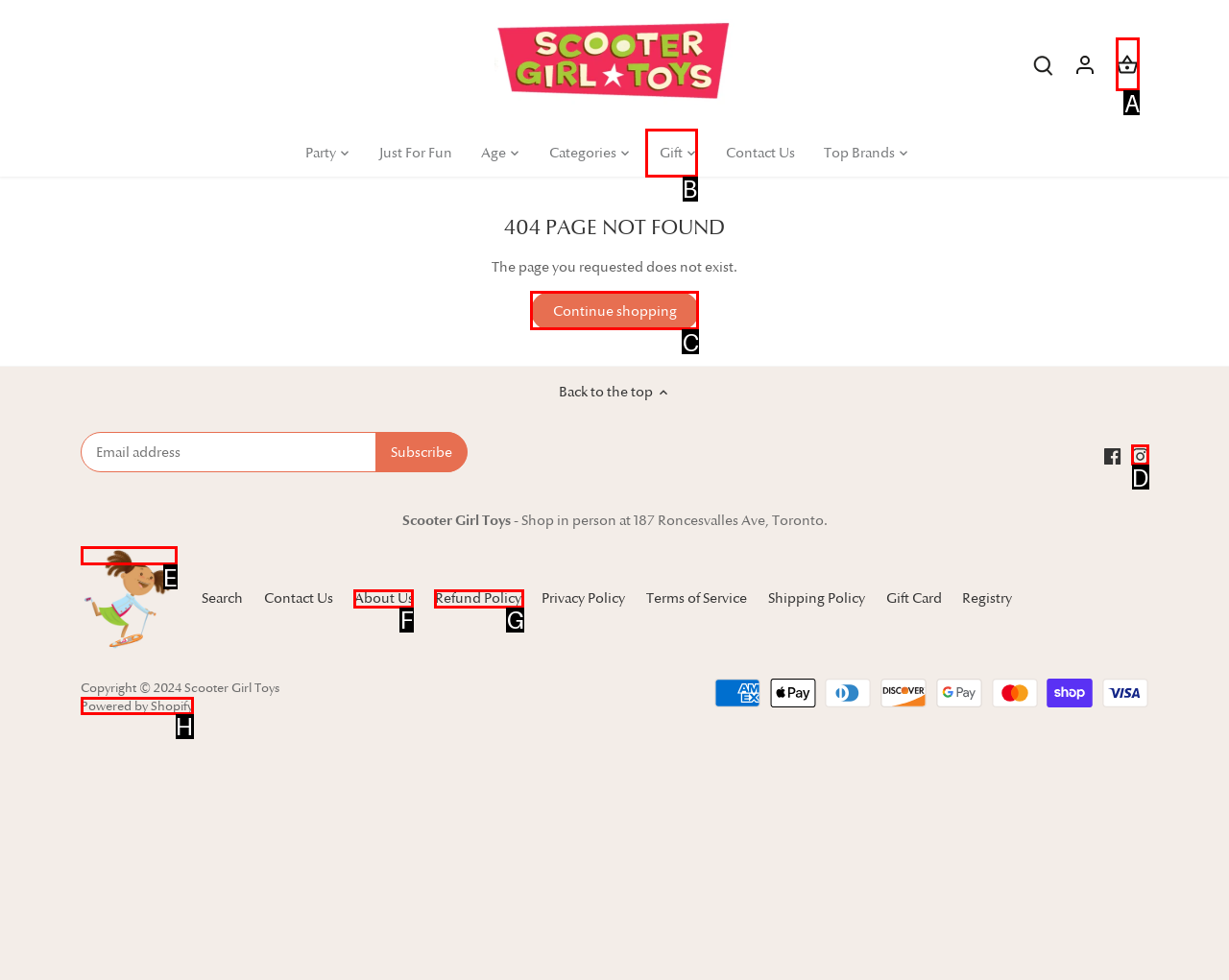Which HTML element should be clicked to complete the task: Go to cart? Answer with the letter of the corresponding option.

A